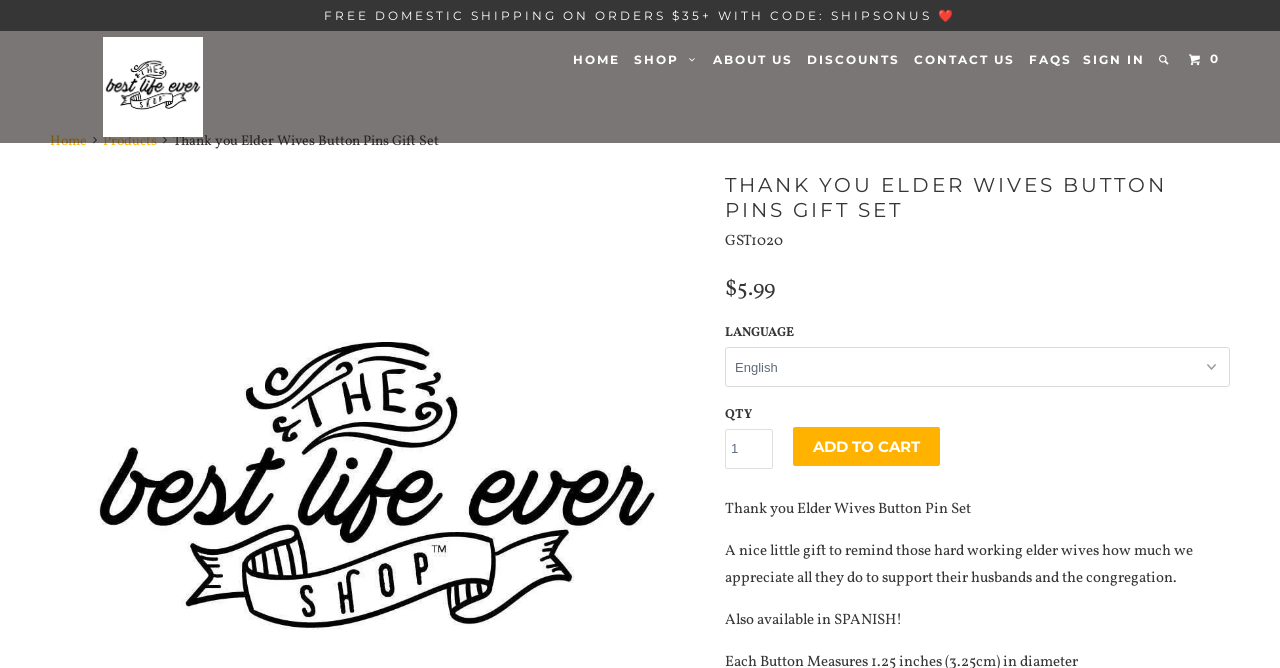How many navigation links are there in the top navigation bar?
Provide a fully detailed and comprehensive answer to the question.

I found the number of navigation links in the top navigation bar by looking at the link elements that are located in the top navigation bar. There are 7 link elements, which correspond to the navigation links 'HOME', 'SHOP', 'ABOUT US', 'DISCOUNTS', 'CONTACT US', 'FAQS', and 'SIGN IN'.